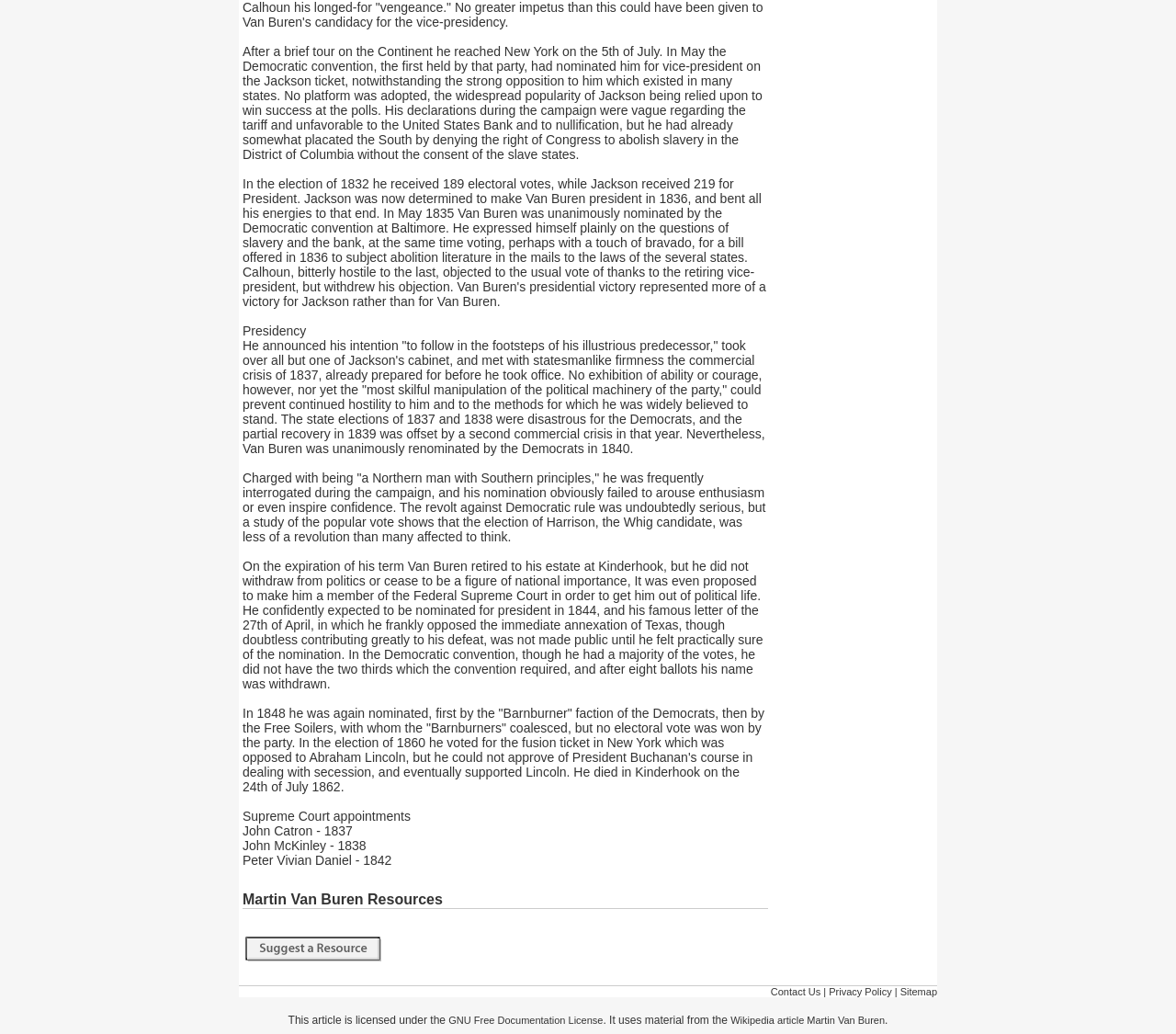Given the description "GNU Free Documentation License", provide the bounding box coordinates of the corresponding UI element.

[0.381, 0.981, 0.513, 0.992]